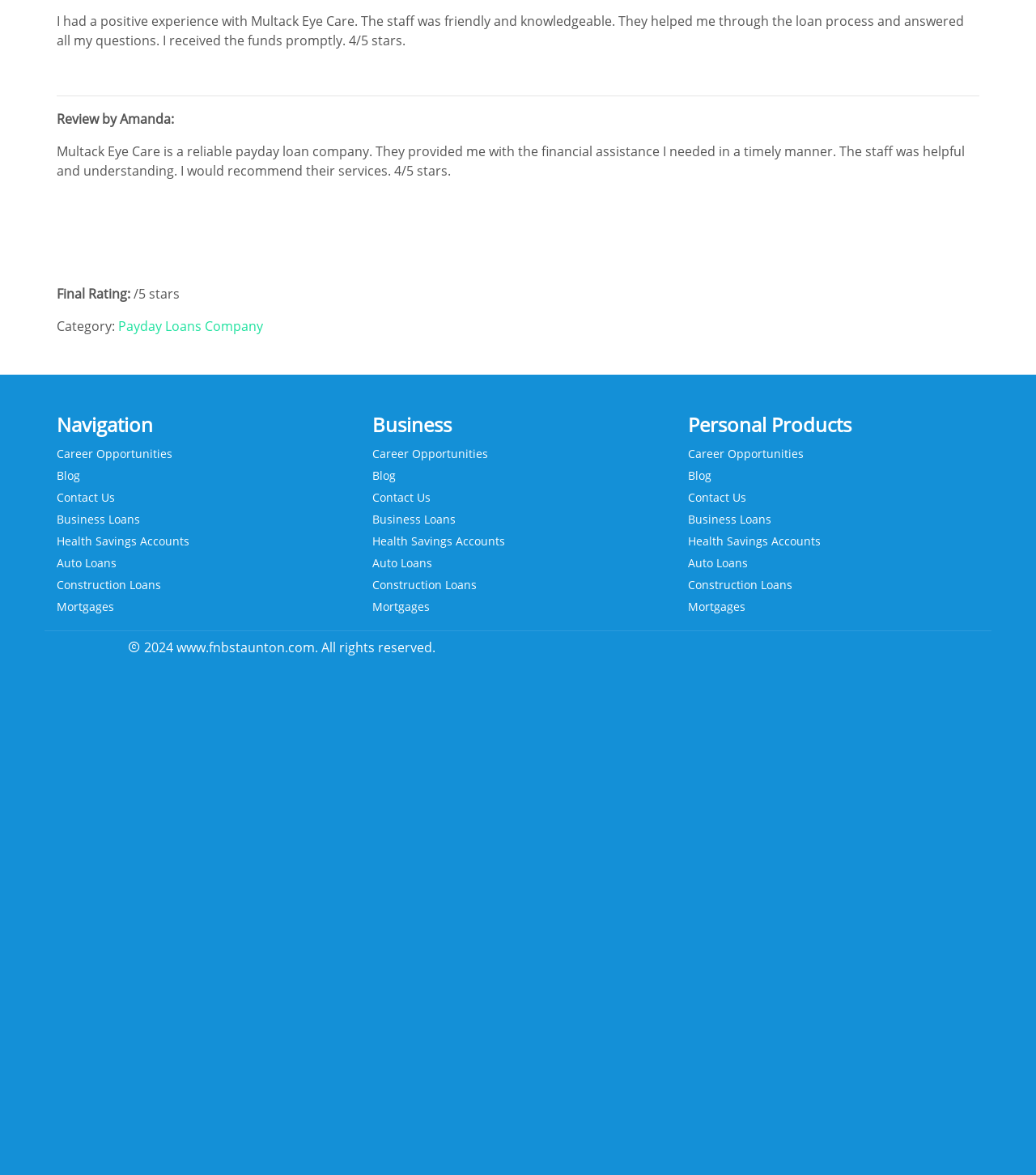What is the category of Multack Eye Care?
Offer a detailed and full explanation in response to the question.

The category of Multack Eye Care is specified as 'Payday Loans Company', which is a type of financial institution that provides short-term loans to individuals.